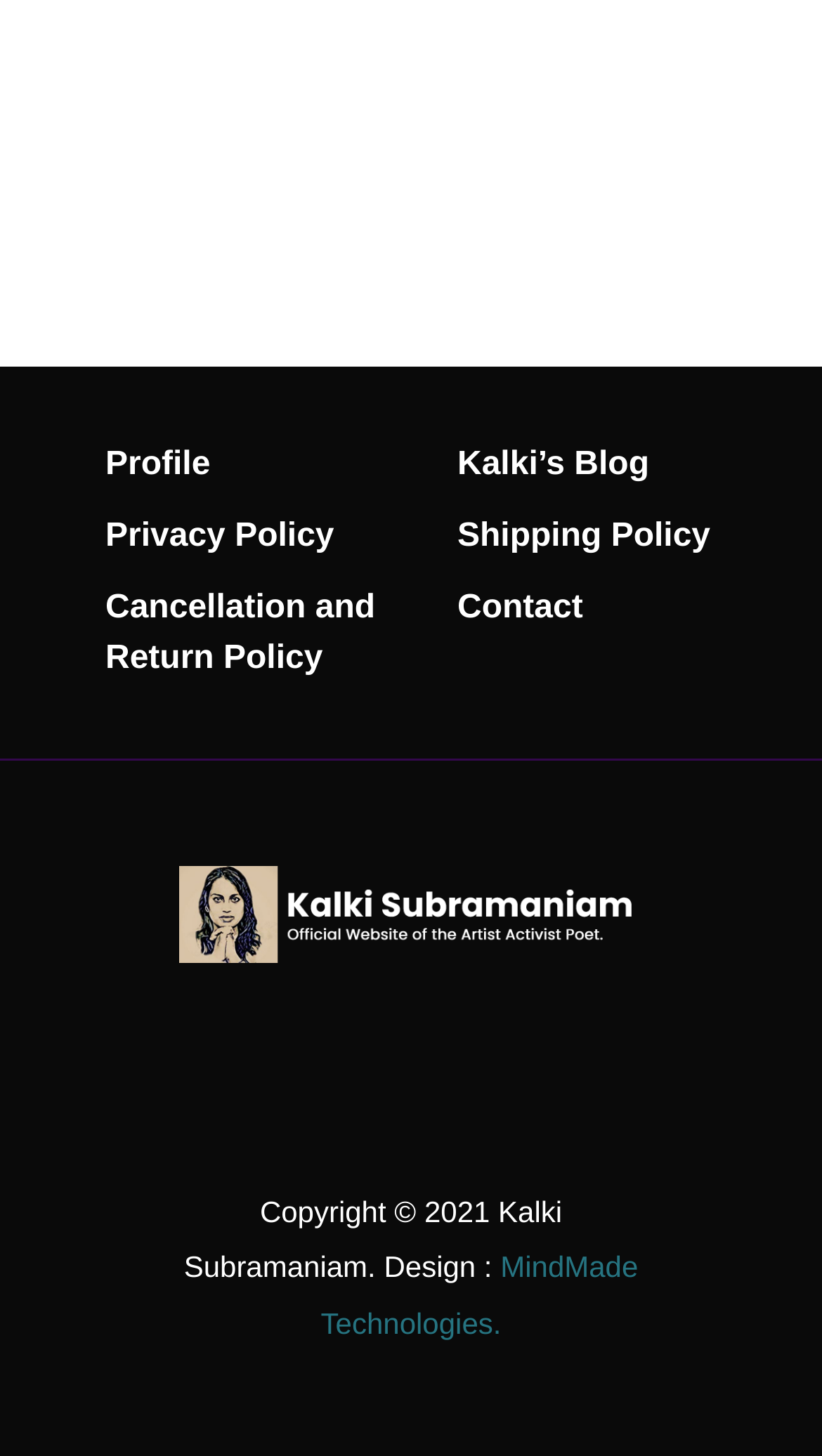Show me the bounding box coordinates of the clickable region to achieve the task as per the instruction: "check Contact".

[0.556, 0.405, 0.709, 0.43]